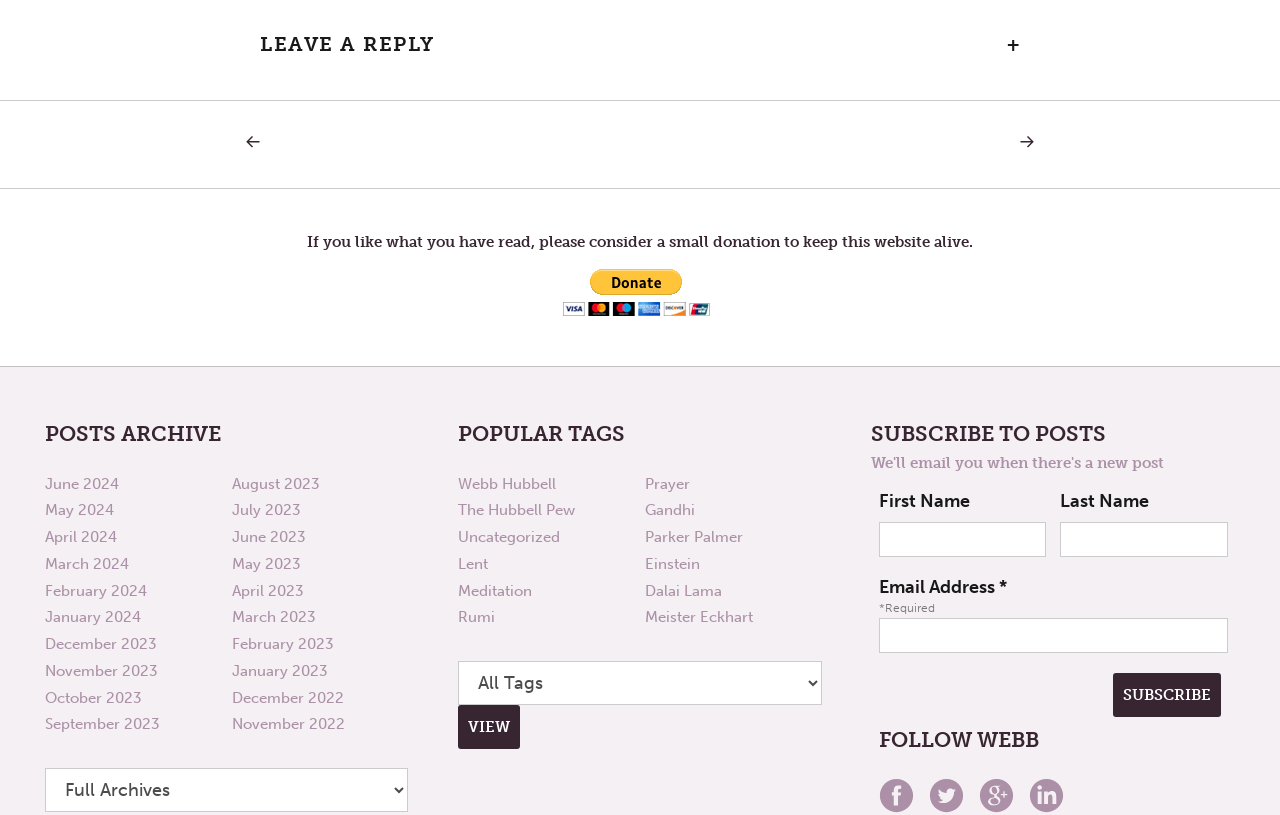Please identify the coordinates of the bounding box for the clickable region that will accomplish this instruction: "Subscribe to posts".

[0.869, 0.825, 0.954, 0.879]